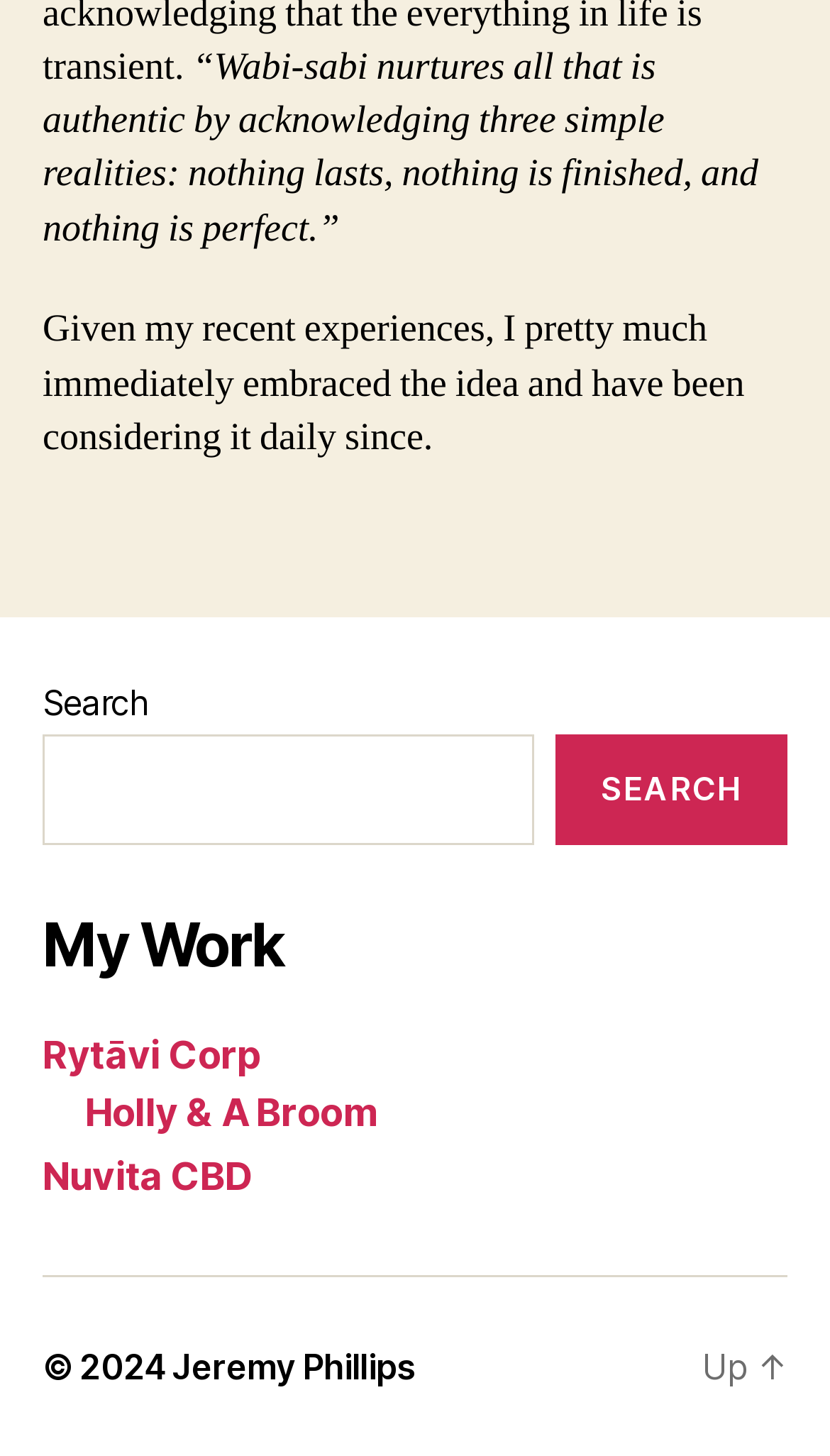Locate the bounding box coordinates of the element that should be clicked to fulfill the instruction: "check the copyright information".

[0.051, 0.925, 0.208, 0.954]